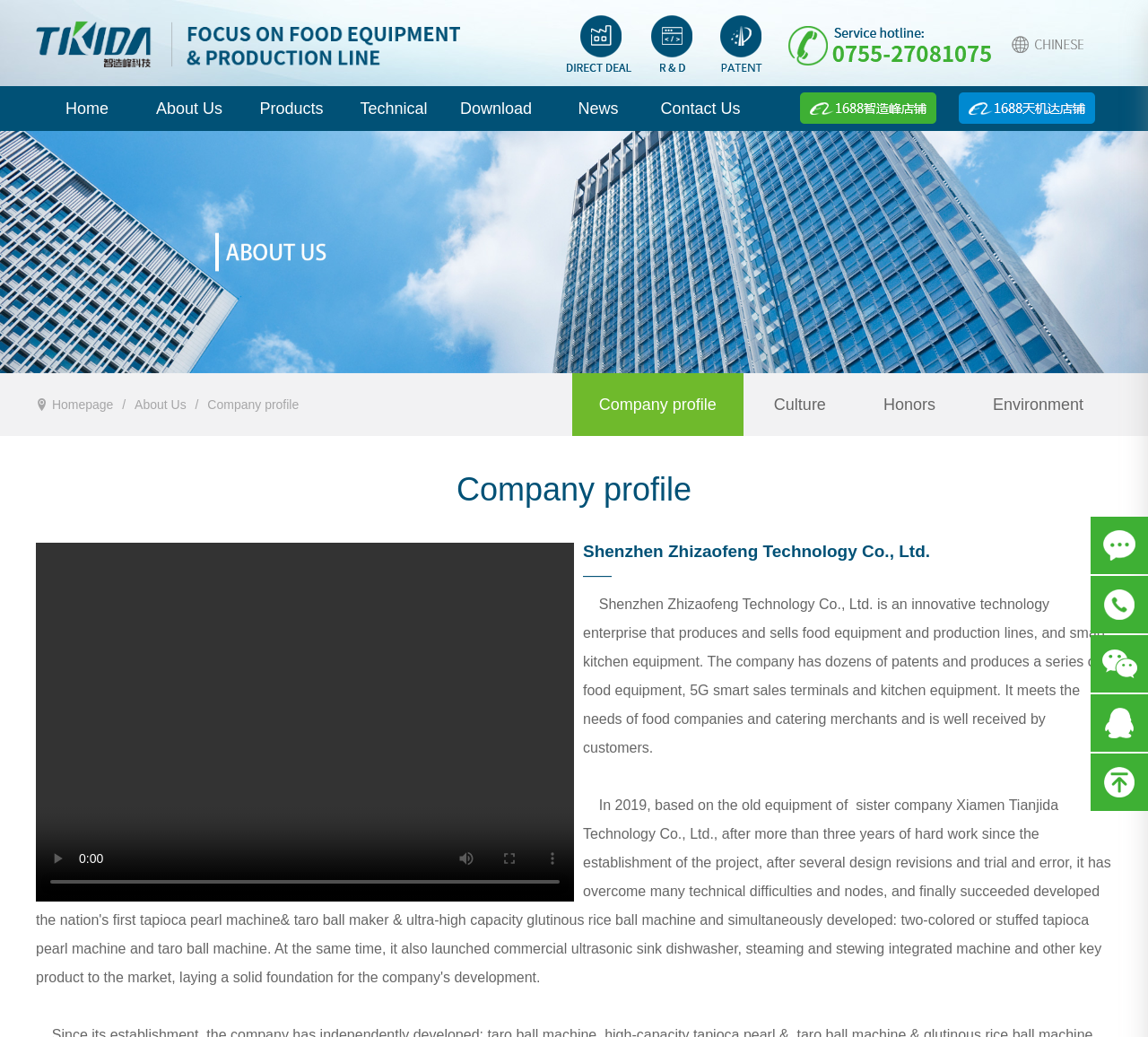Please provide the bounding box coordinate of the region that matches the element description: Home. Coordinates should be in the format (top-left x, top-left y, bottom-right x, bottom-right y) and all values should be between 0 and 1.

[0.031, 0.083, 0.12, 0.126]